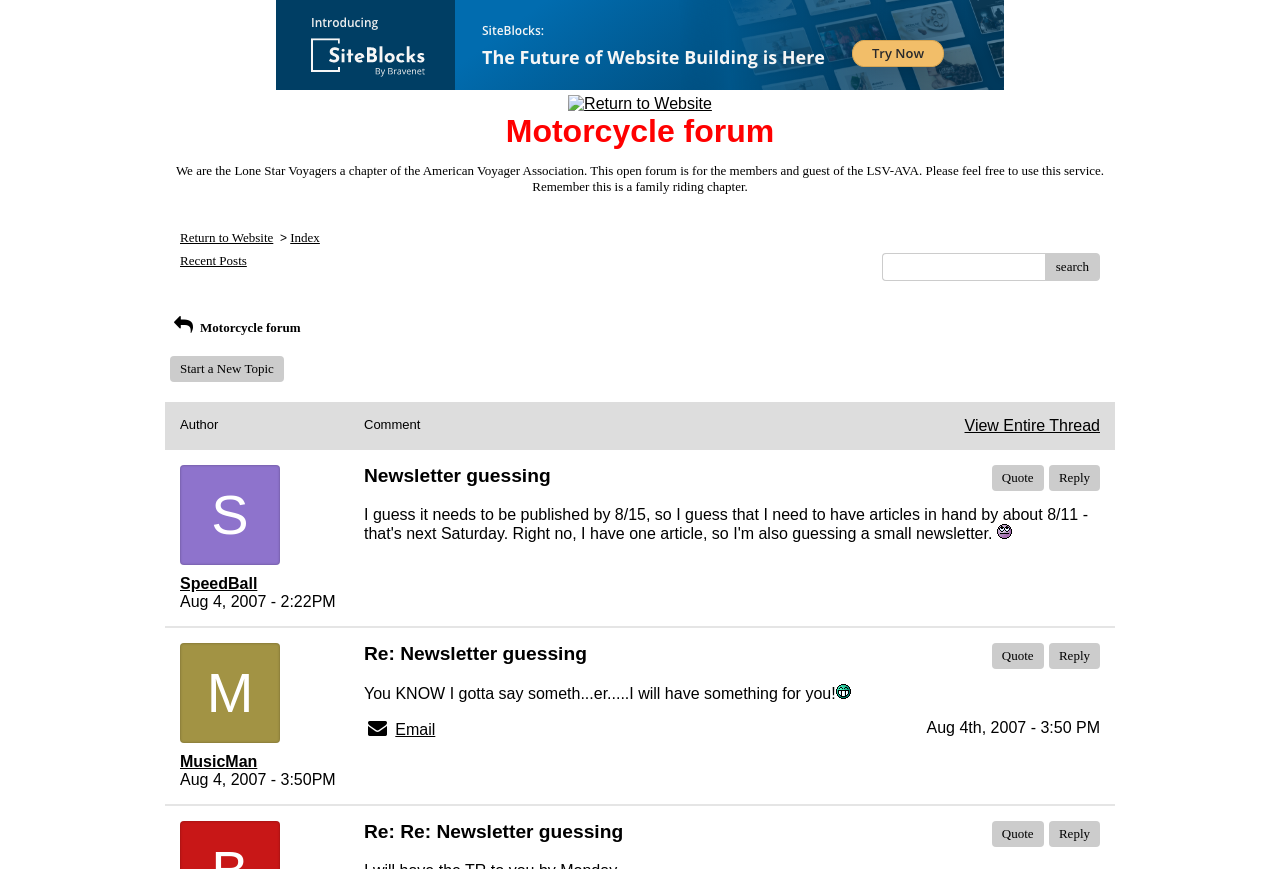Bounding box coordinates should be provided in the format (top-left x, top-left y, bottom-right x, bottom-right y) with all values between 0 and 1. Identify the bounding box for this UI element: Recent Posts

[0.141, 0.291, 0.193, 0.308]